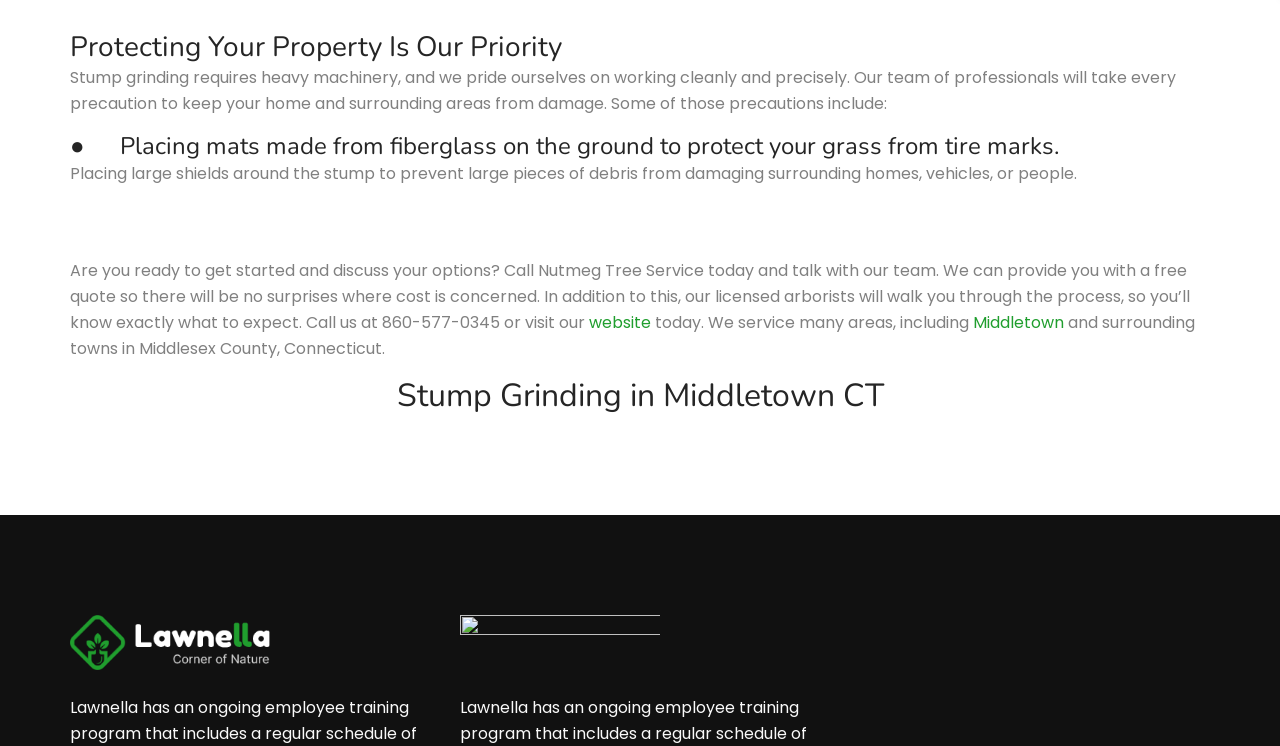Answer the question briefly using a single word or phrase: 
What areas does Nutmeg Tree Service provide service to?

Middletown and surrounding towns